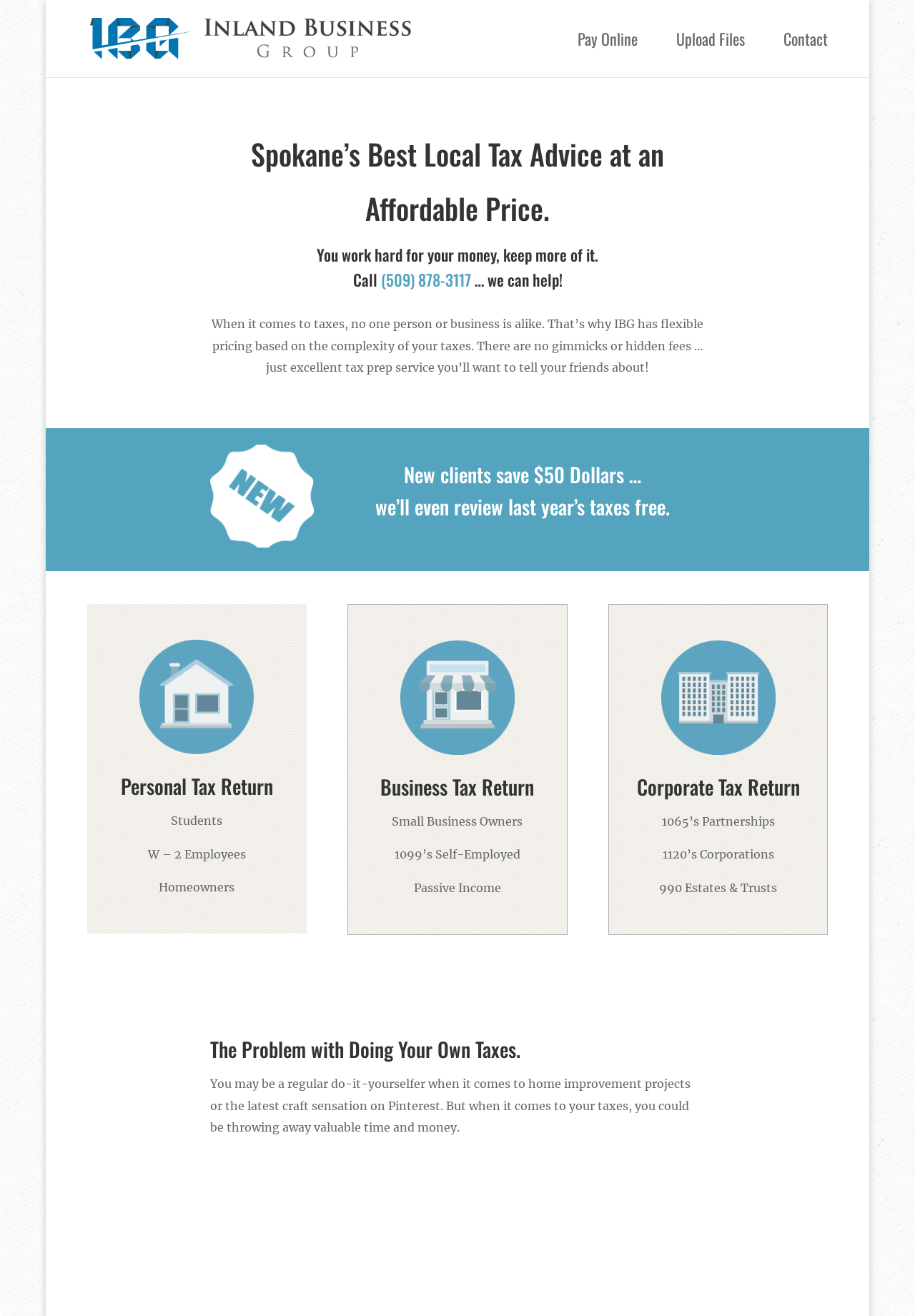Reply to the question with a single word or phrase:
What type of tax return is for small business owners?

Business Tax Return